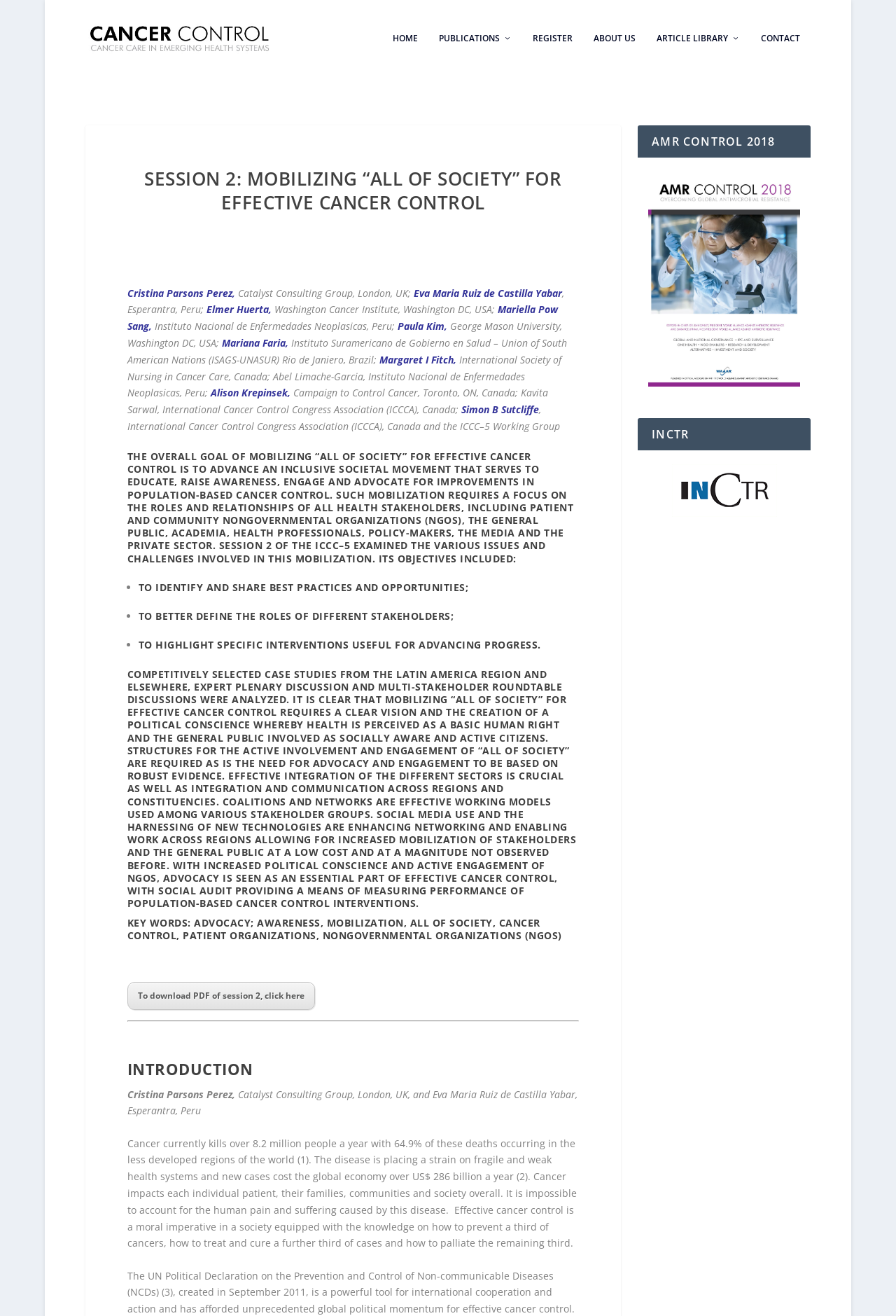Refer to the image and provide an in-depth answer to the question:
Who are the speakers in Session 2?

The speakers in Session 2 include Cristina Parsons Perez, Eva Maria Ruiz de Castilla Yabar, and several others, as listed in the section 'SESSION 2: MOBILIZING “ALL OF SOCIETY” FOR EFFECTIVE CANCER CONTROL'.